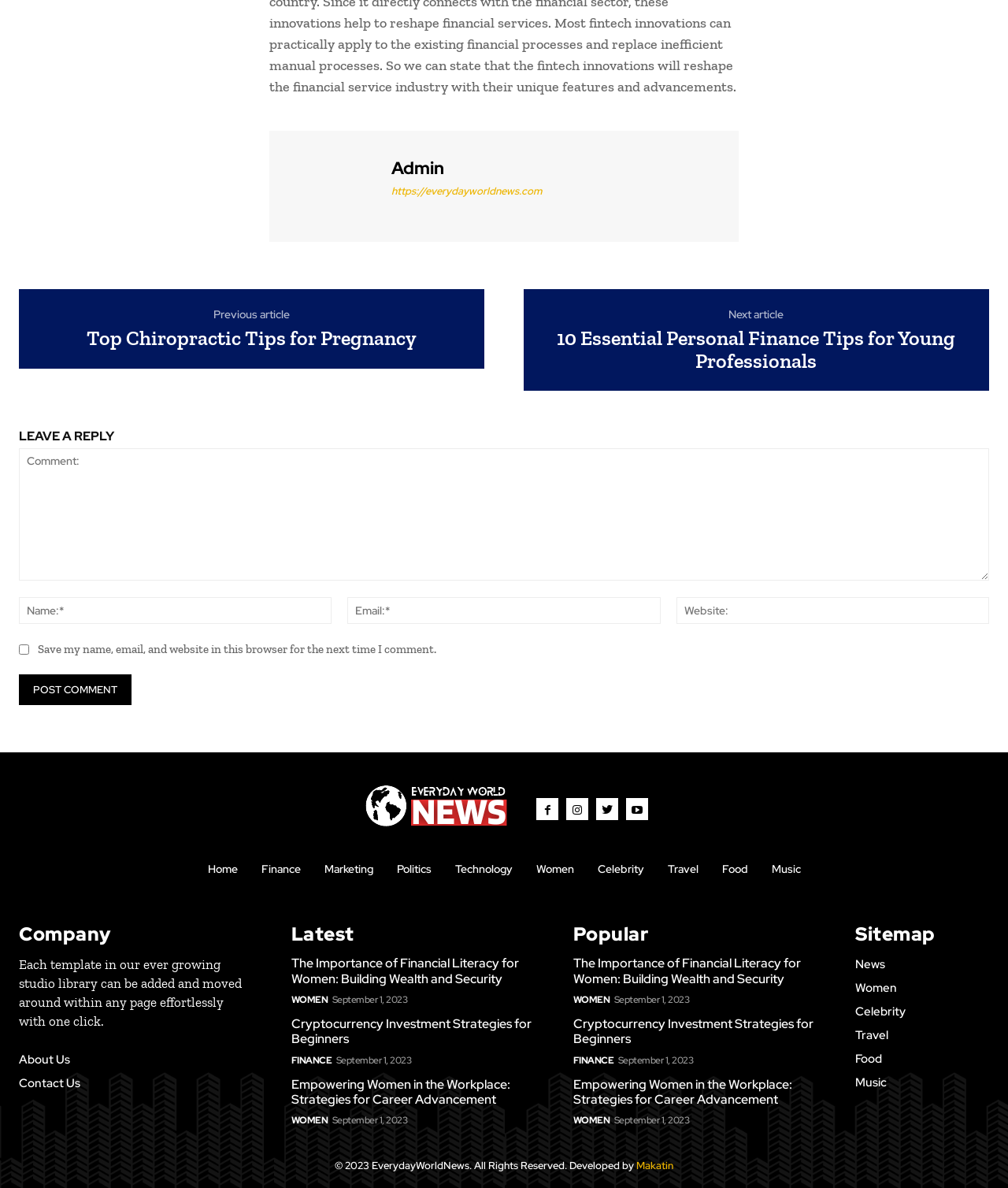Please locate the bounding box coordinates for the element that should be clicked to achieve the following instruction: "Click on the 'Home' link". Ensure the coordinates are given as four float numbers between 0 and 1, i.e., [left, top, right, bottom].

[0.206, 0.726, 0.236, 0.737]